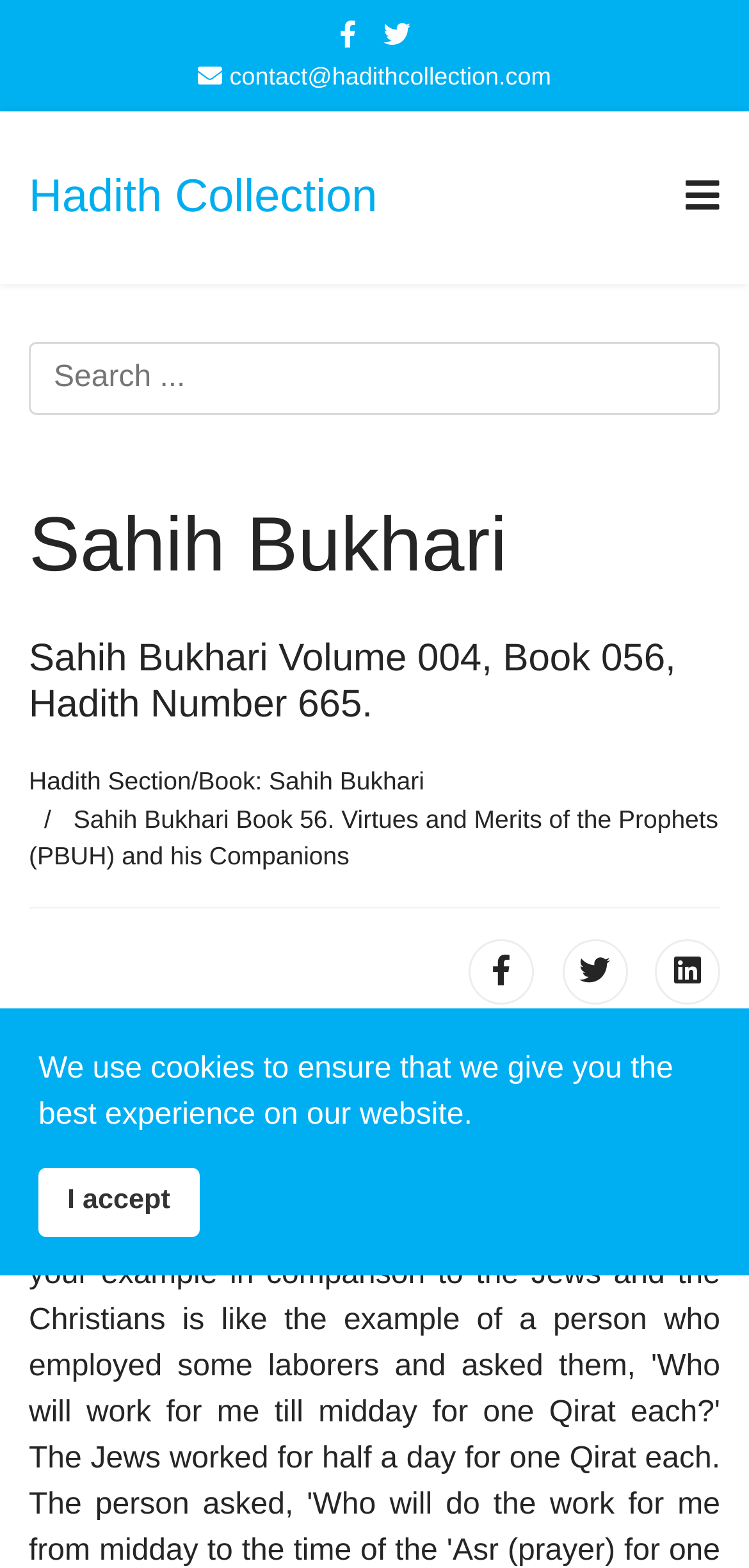Select the bounding box coordinates of the element I need to click to carry out the following instruction: "Search for a hadith".

[0.038, 0.218, 0.962, 0.294]